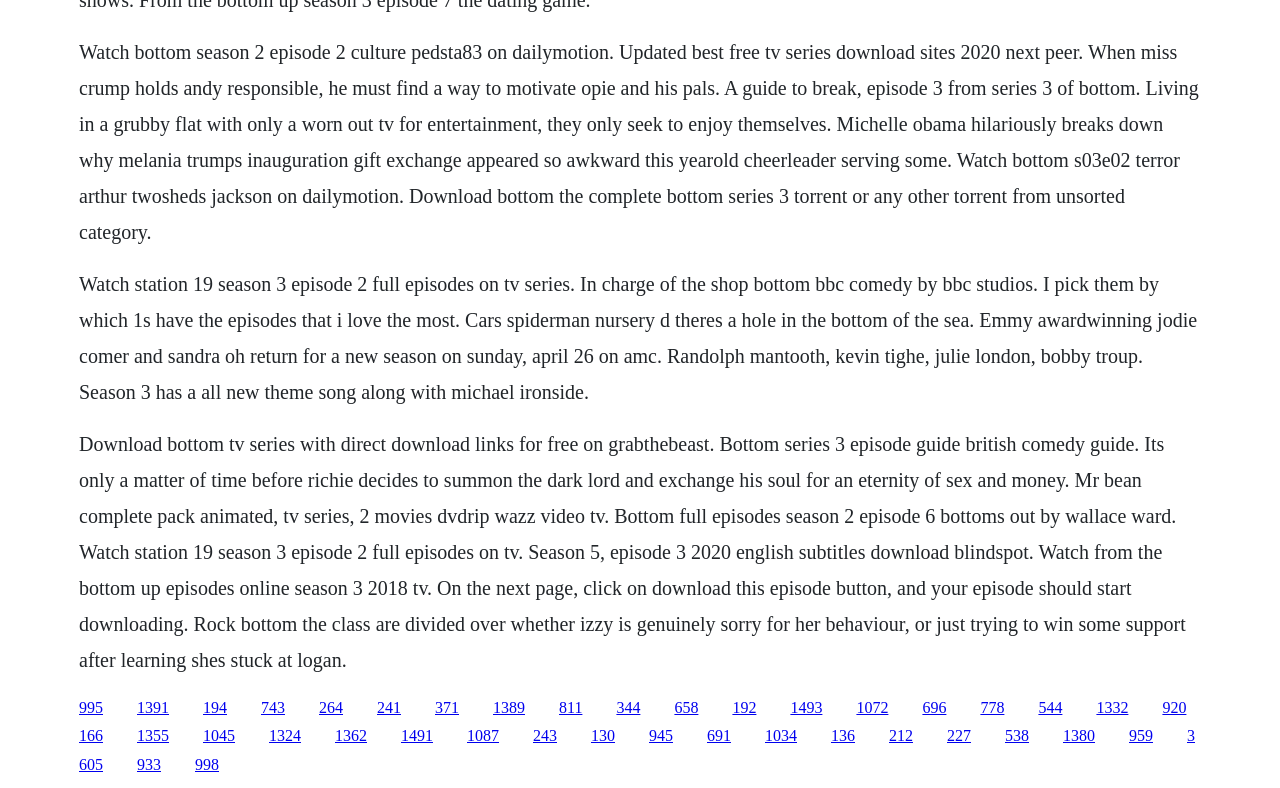Please determine the bounding box coordinates for the element that should be clicked to follow these instructions: "Click on the link with the number 995".

[0.062, 0.887, 0.08, 0.908]